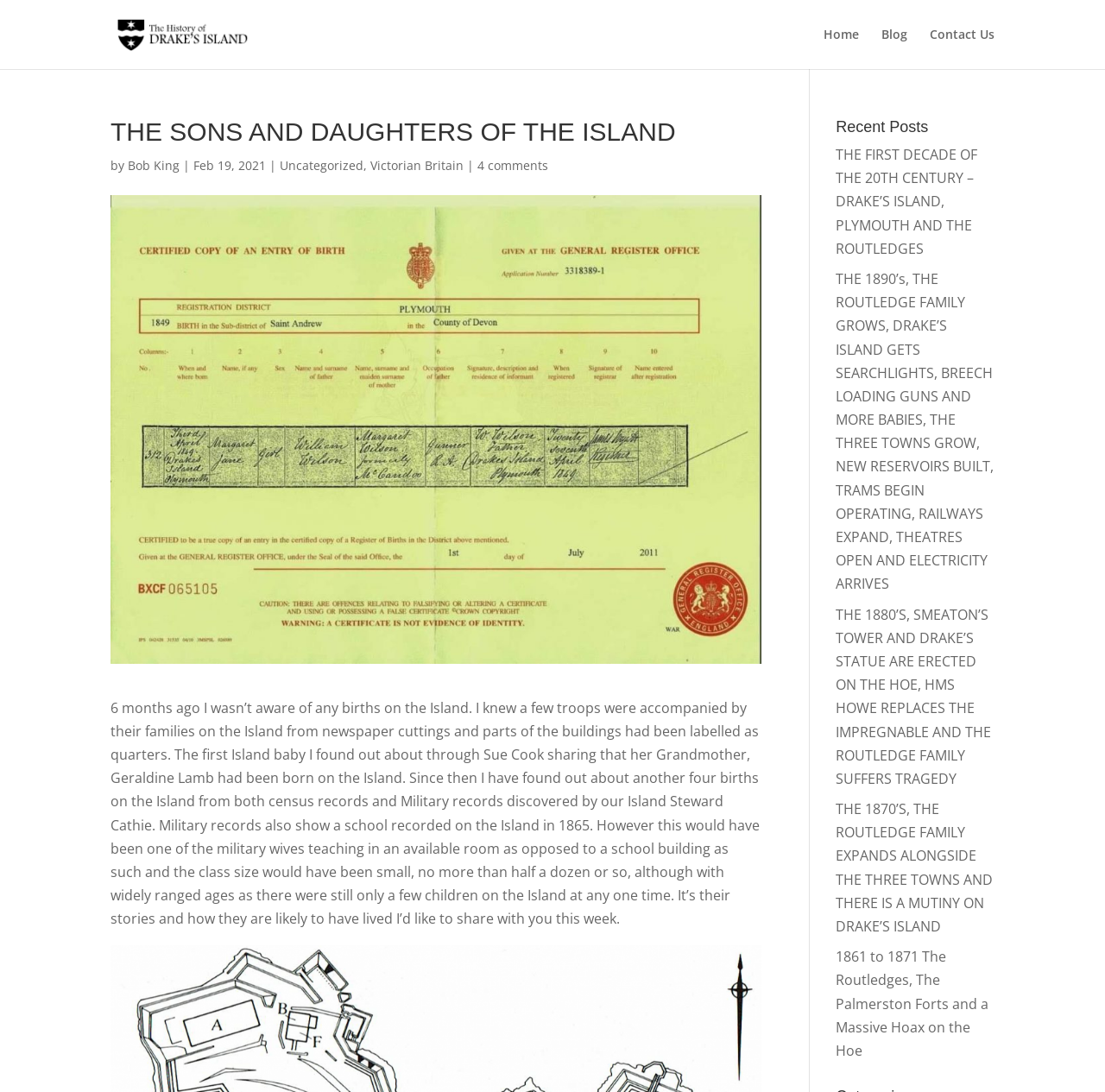Determine the bounding box of the UI component based on this description: "alt="The History Of Drakes Island"". The bounding box coordinates should be four float values between 0 and 1, i.e., [left, top, right, bottom].

[0.103, 0.022, 0.332, 0.039]